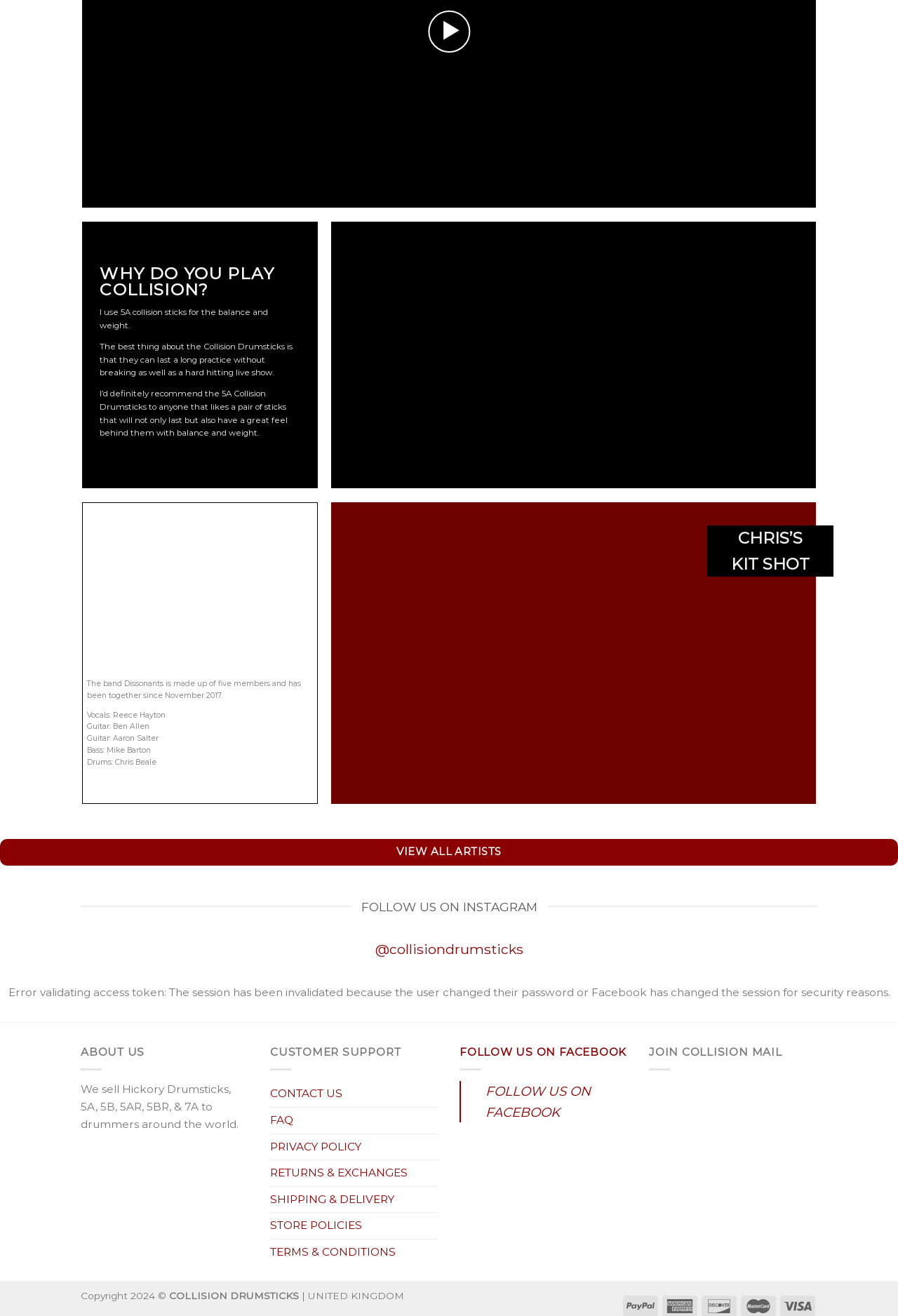Please mark the bounding box coordinates of the area that should be clicked to carry out the instruction: "Follow us on Instagram".

[0.09, 0.682, 0.91, 0.696]